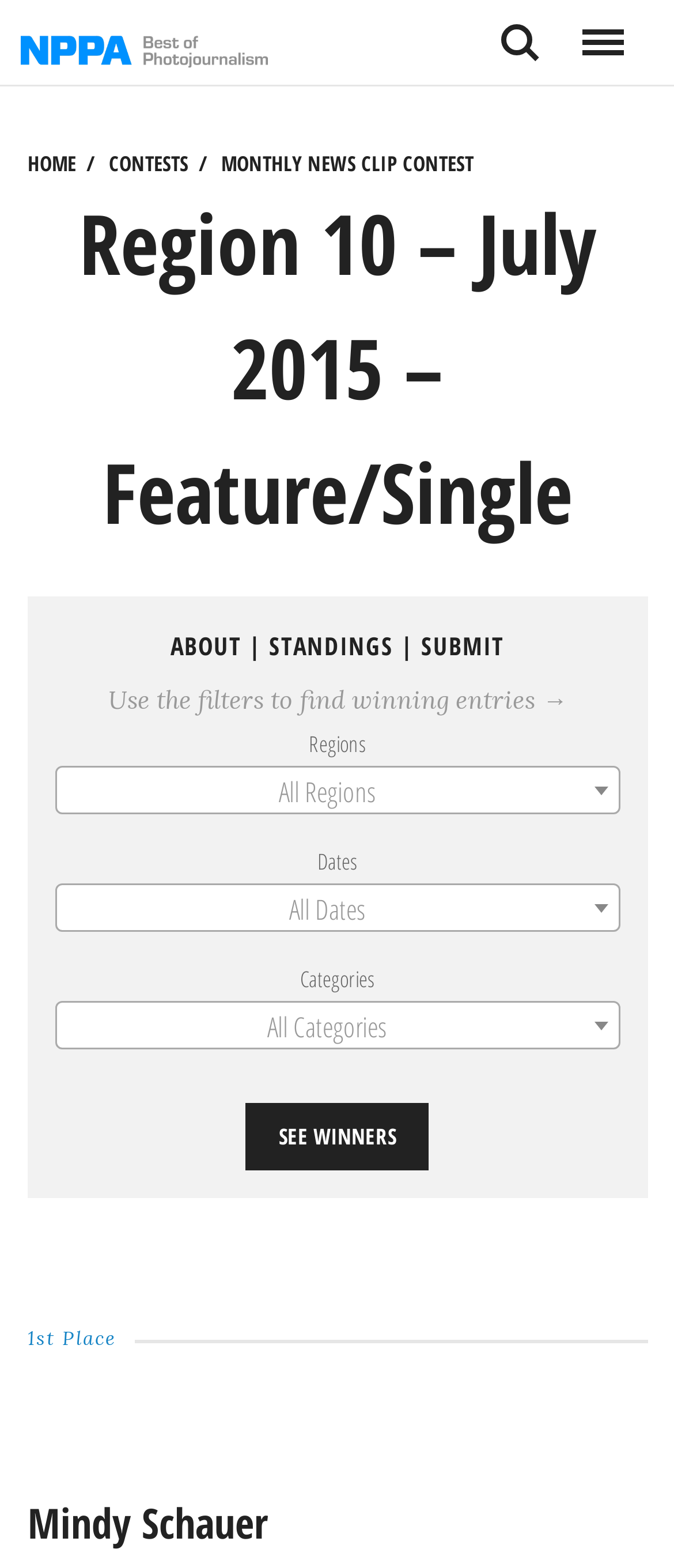Please determine the bounding box coordinates for the UI element described as: "Menu".

[0.837, 0.003, 0.95, 0.052]